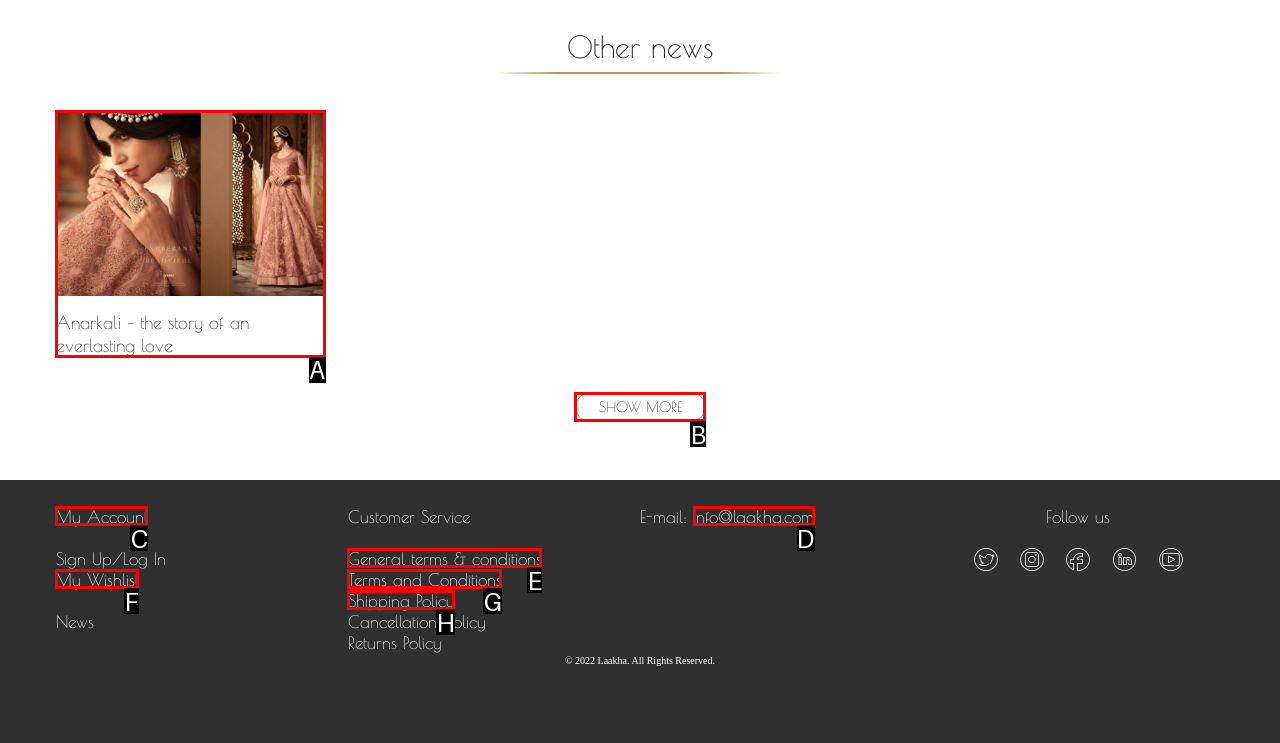Identify the HTML element that best fits the description: General terms & conditions. Respond with the letter of the corresponding element.

E